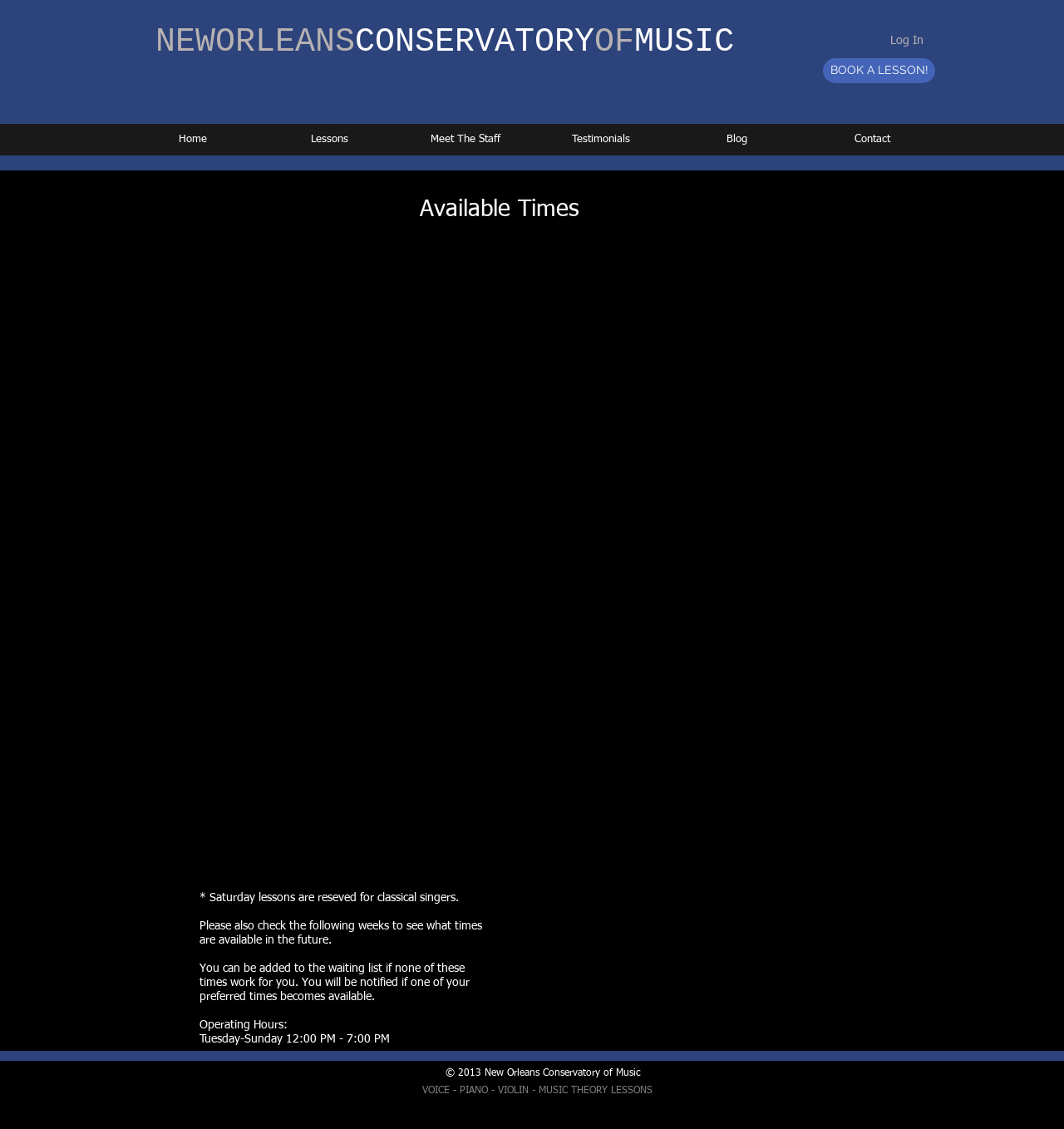Pinpoint the bounding box coordinates of the element you need to click to execute the following instruction: "Book a lesson". The bounding box should be represented by four float numbers between 0 and 1, in the format [left, top, right, bottom].

[0.773, 0.052, 0.879, 0.074]